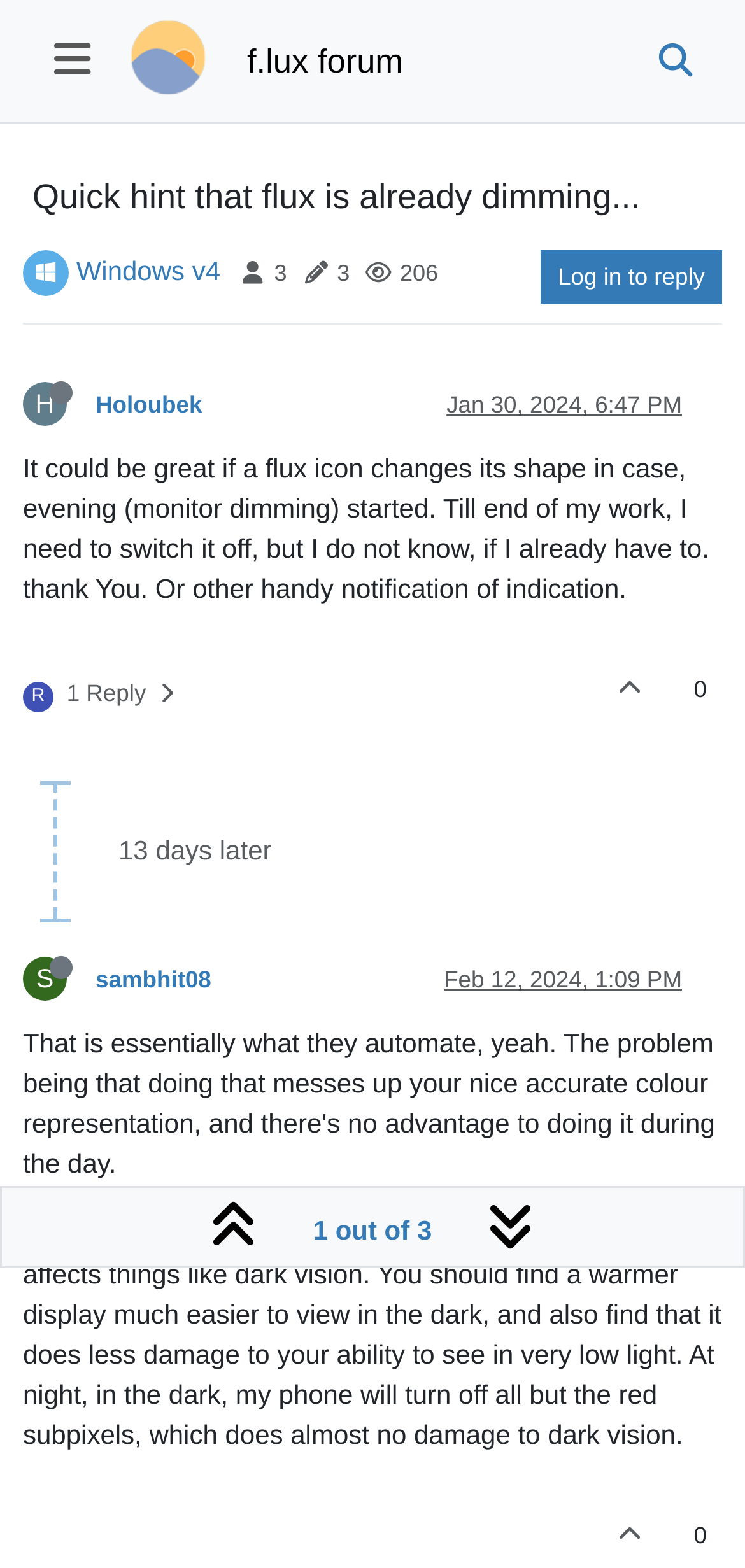Provide the bounding box coordinates of the HTML element this sentence describes: "Log in to reply".

[0.726, 0.16, 0.969, 0.194]